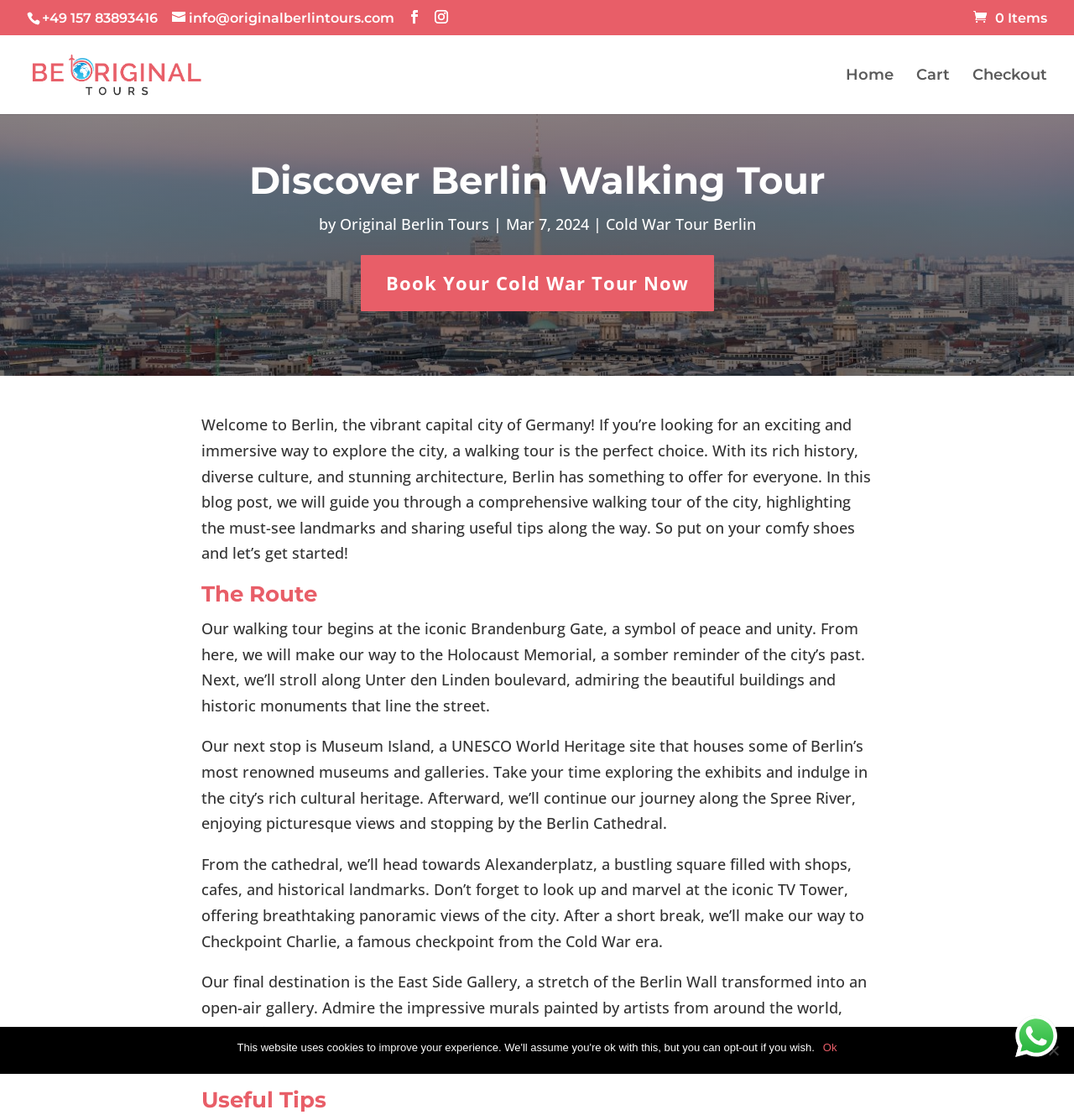What is the phone number to contact?
Please provide a comprehensive answer to the question based on the webpage screenshot.

I found the phone number by looking at the top section of the webpage, where I saw a static text element with the phone number +49 157 83893416.